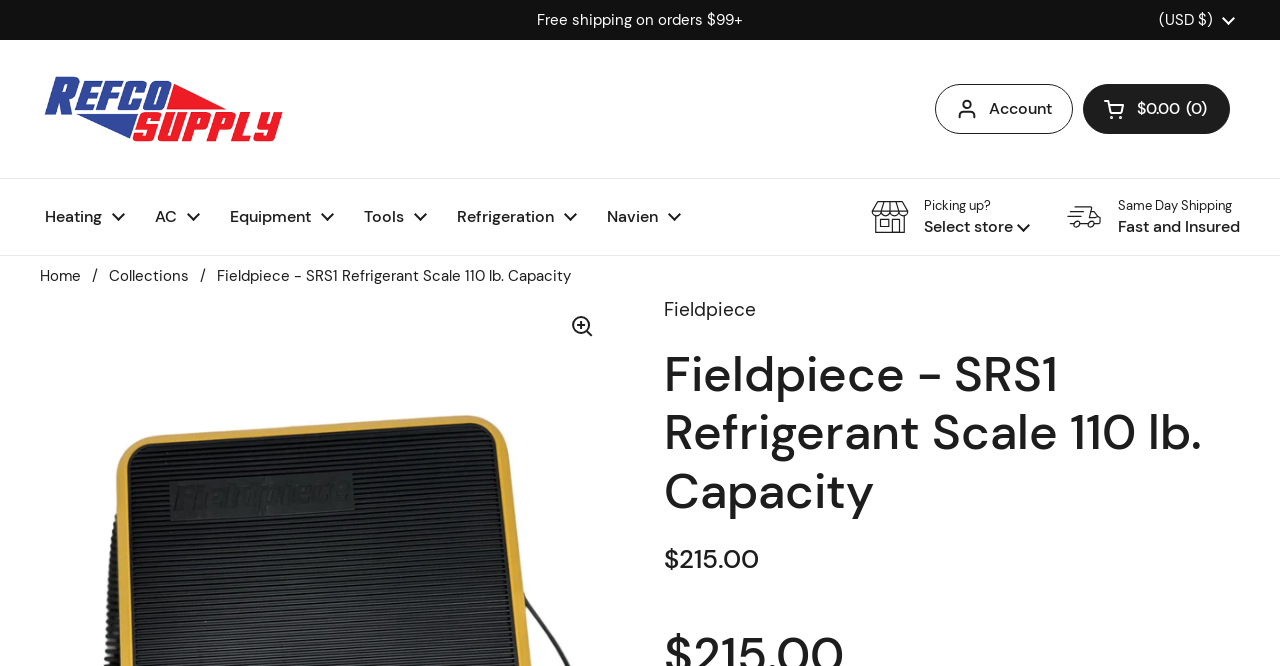Identify the coordinates of the bounding box for the element that must be clicked to accomplish the instruction: "Select country or region".

[0.905, 0.013, 0.965, 0.047]